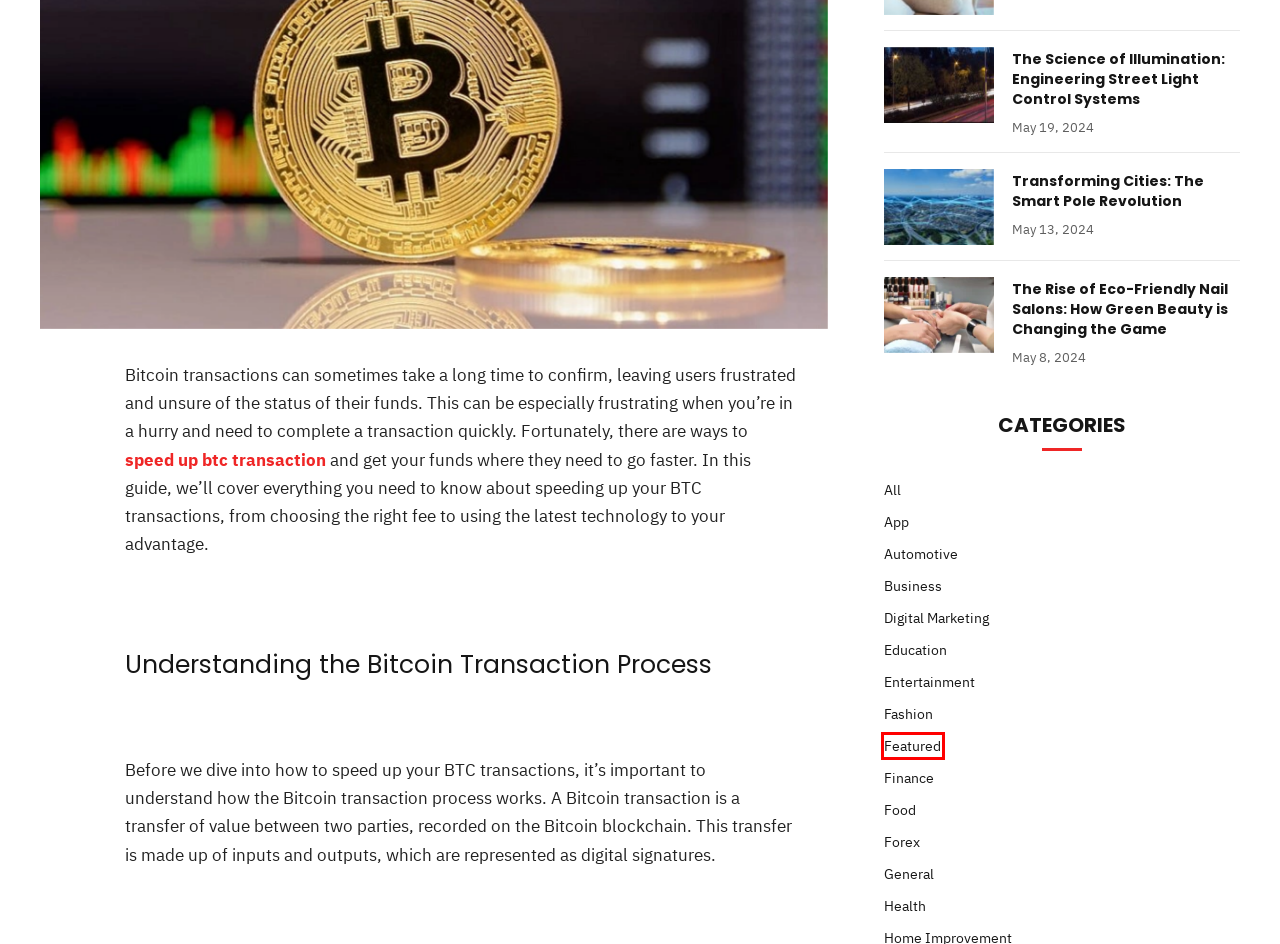You are given a webpage screenshot where a red bounding box highlights an element. Determine the most fitting webpage description for the new page that loads after clicking the element within the red bounding box. Here are the candidates:
A. App - Poable
B. The Rise of Eco-Friendly Nail Salons: How Green Beauty is Changing the Game - Poable
C. Forex - Poable
D. Fashion - Poable
E. Food - Poable
F. The Science of Illumination: Engineering Street Light Control Systems - Poable
G. Featured - Poable
H. Entertainment - Poable

G